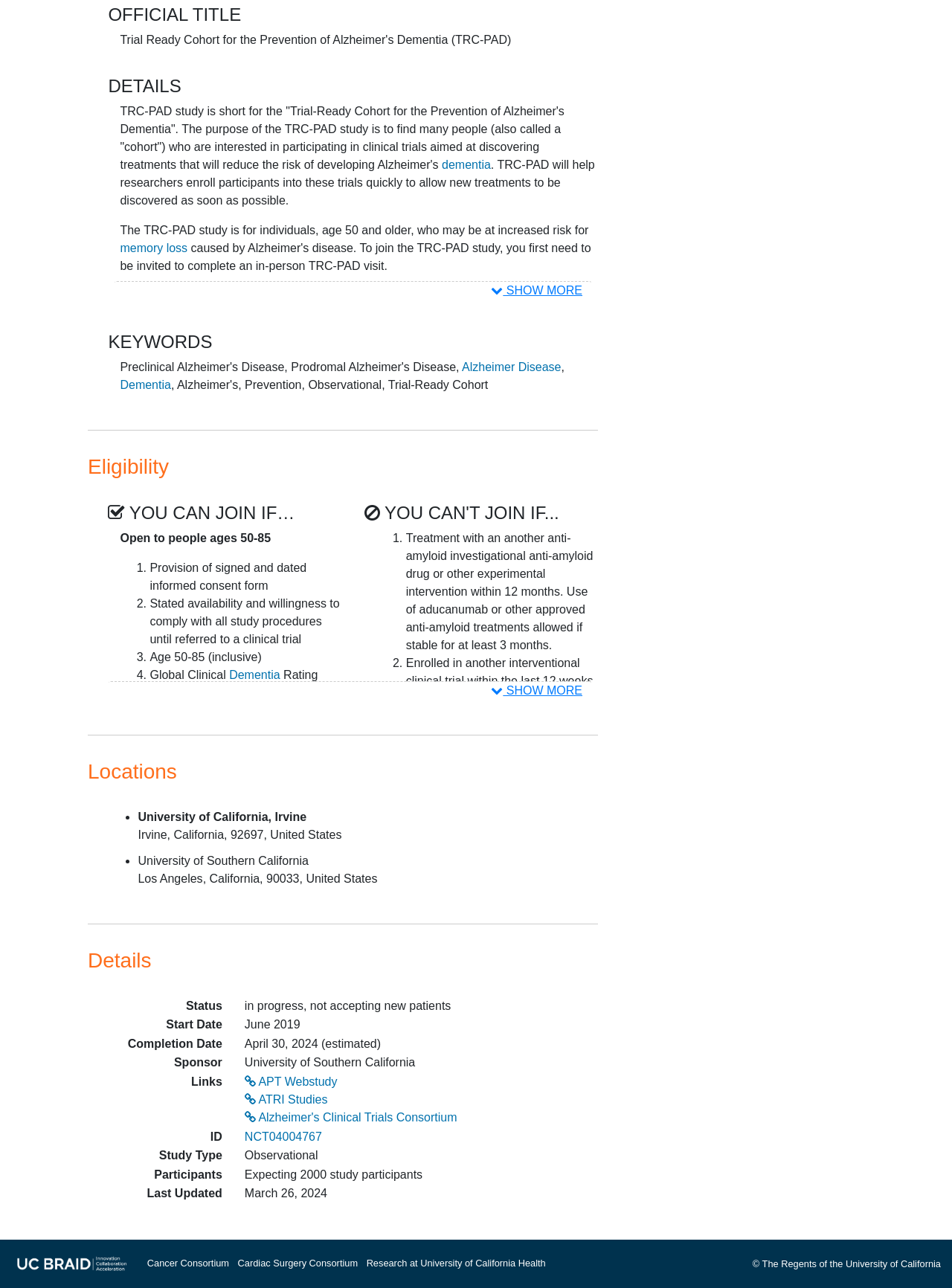Using the provided description NCT04004767, find the bounding box coordinates for the UI element. Provide the coordinates in (top-left x, top-left y, bottom-right x, bottom-right y) format, ensuring all values are between 0 and 1.

[0.257, 0.877, 0.338, 0.887]